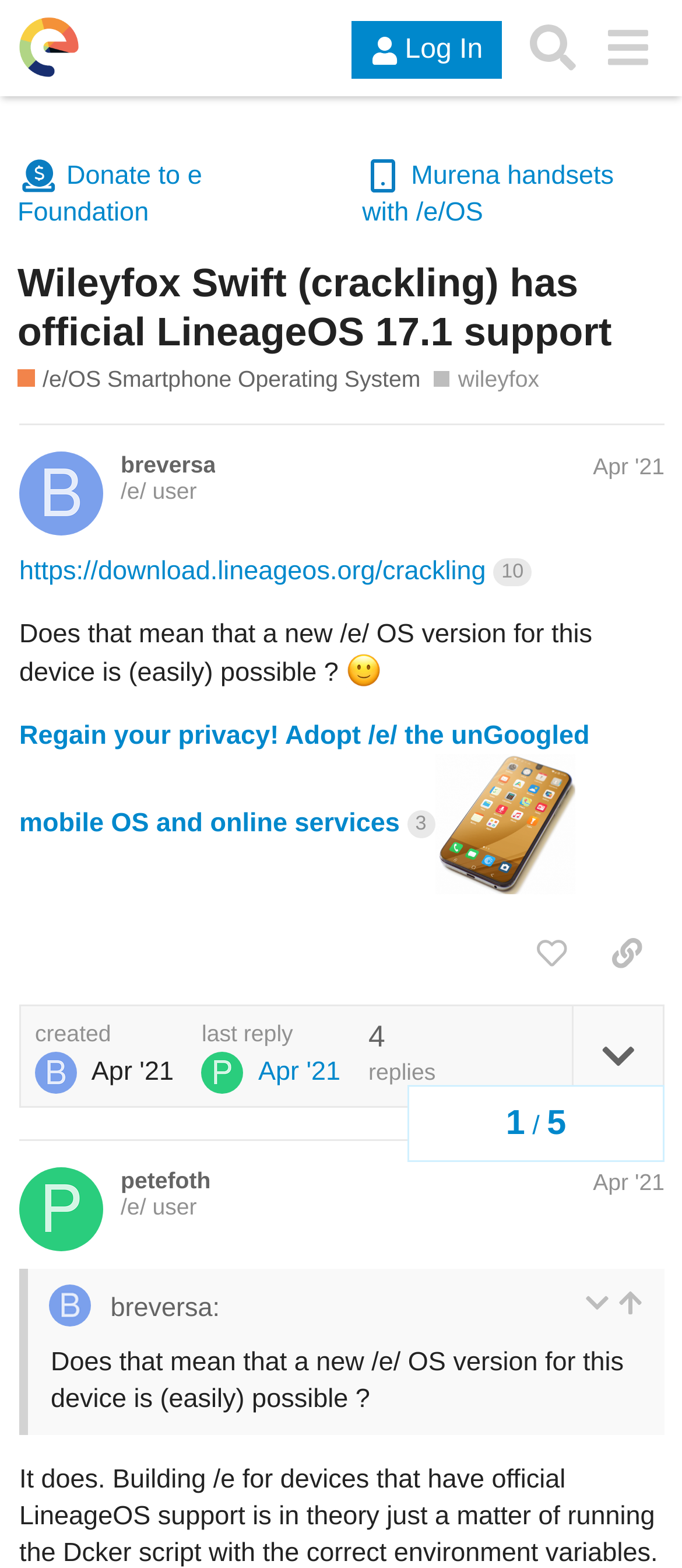Given the element description "last reply Apr '21" in the screenshot, predict the bounding box coordinates of that UI element.

[0.296, 0.651, 0.499, 0.697]